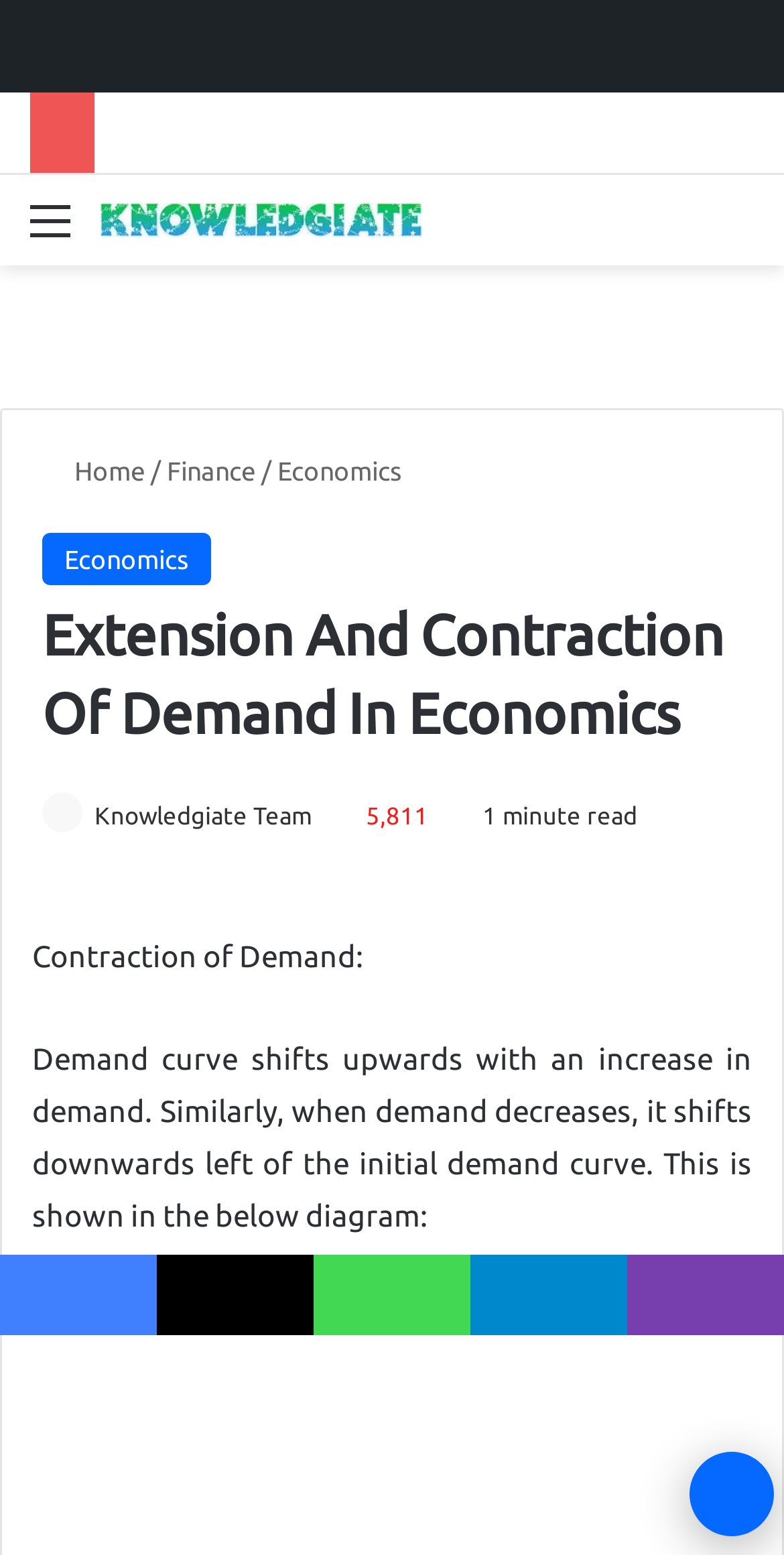What is the purpose of the 'Back to top button'?
Please interpret the details in the image and answer the question thoroughly.

The 'Back to top button' is located at the bottom of the webpage, and its purpose is to allow users to quickly navigate back to the top of the webpage.